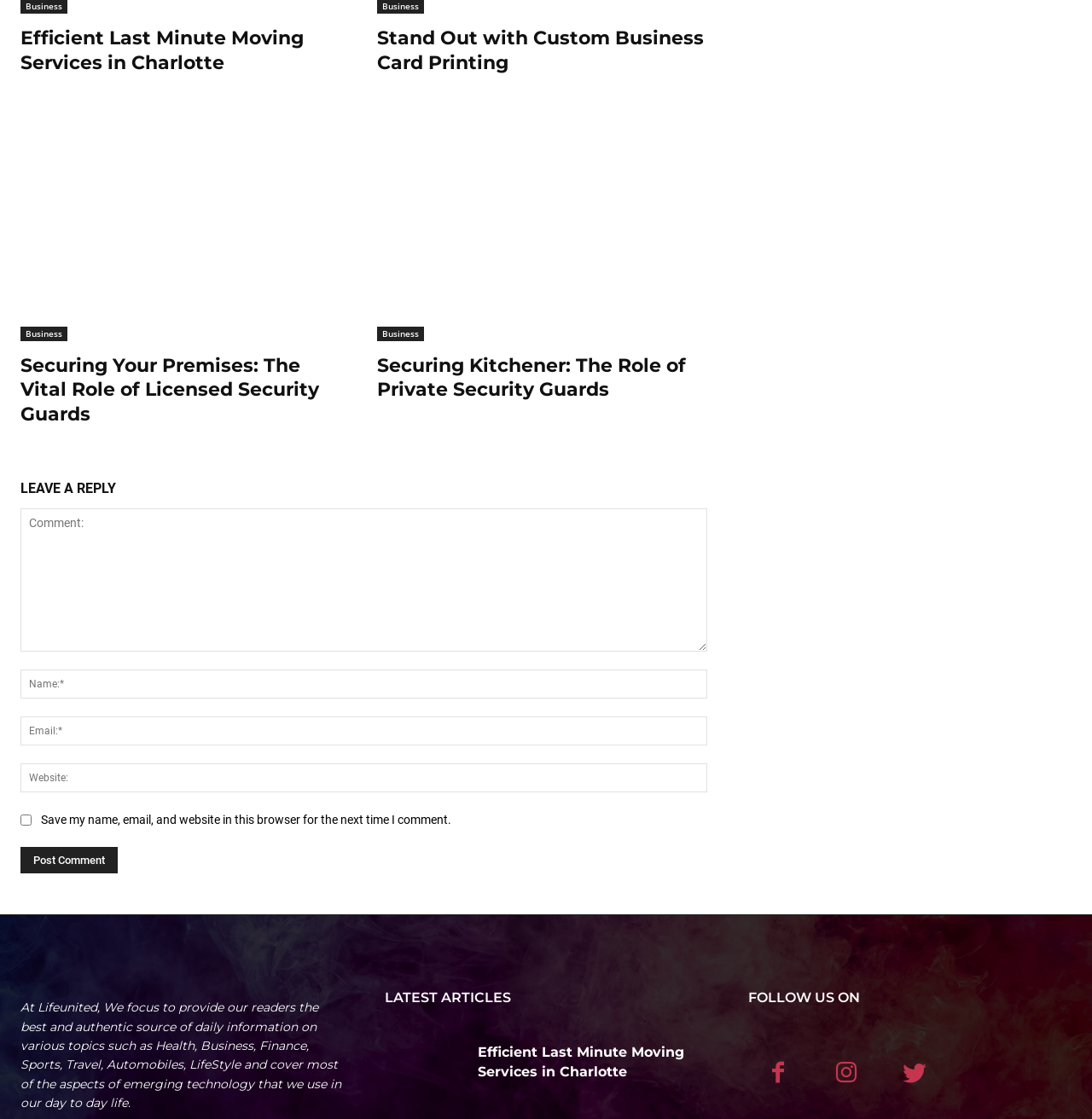What is the main topic of the webpage?
Using the image as a reference, answer with just one word or a short phrase.

Various topics